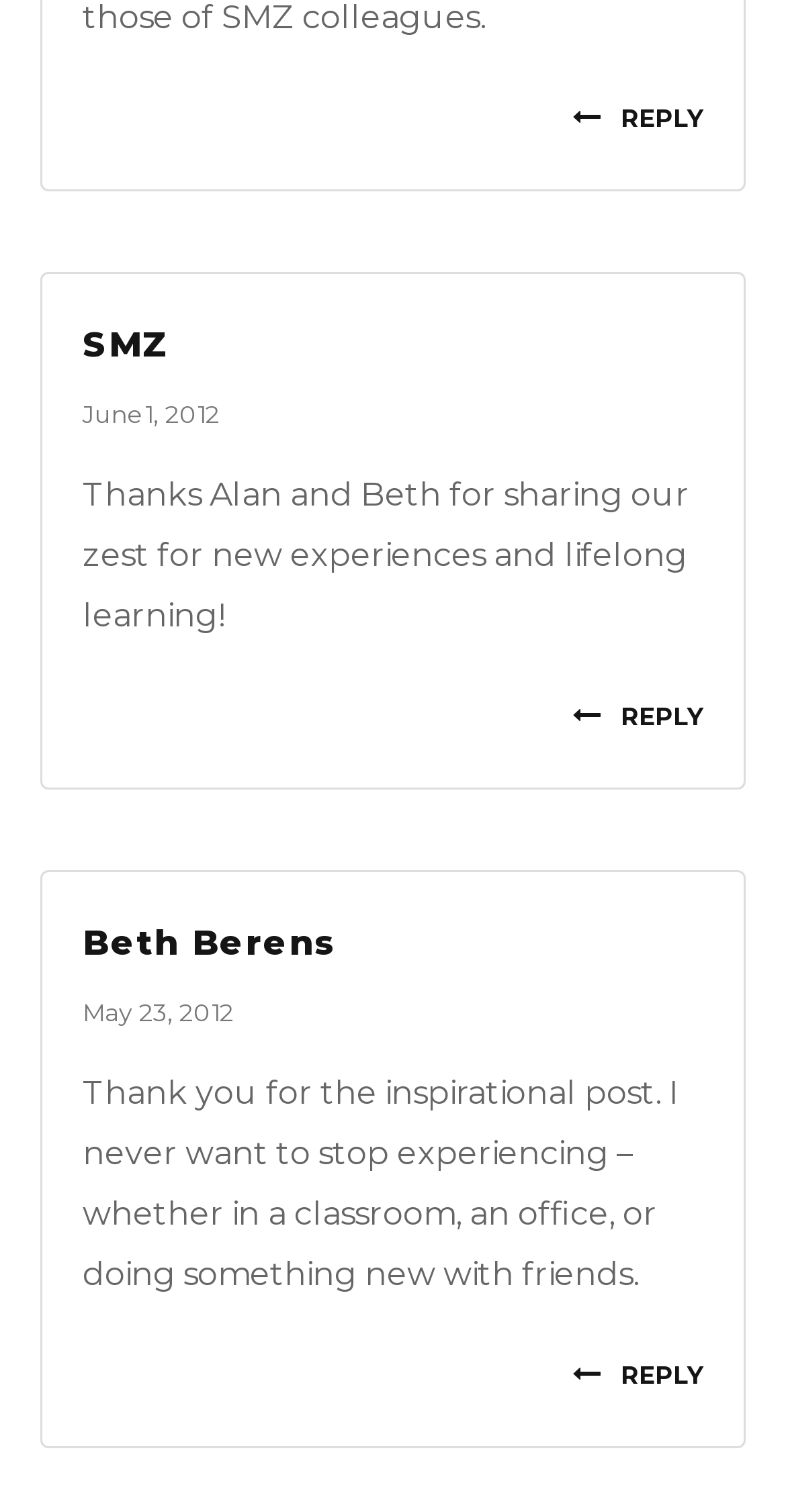Please answer the following question using a single word or phrase: What is the content of the first article?

Thanks Alan and Beth...